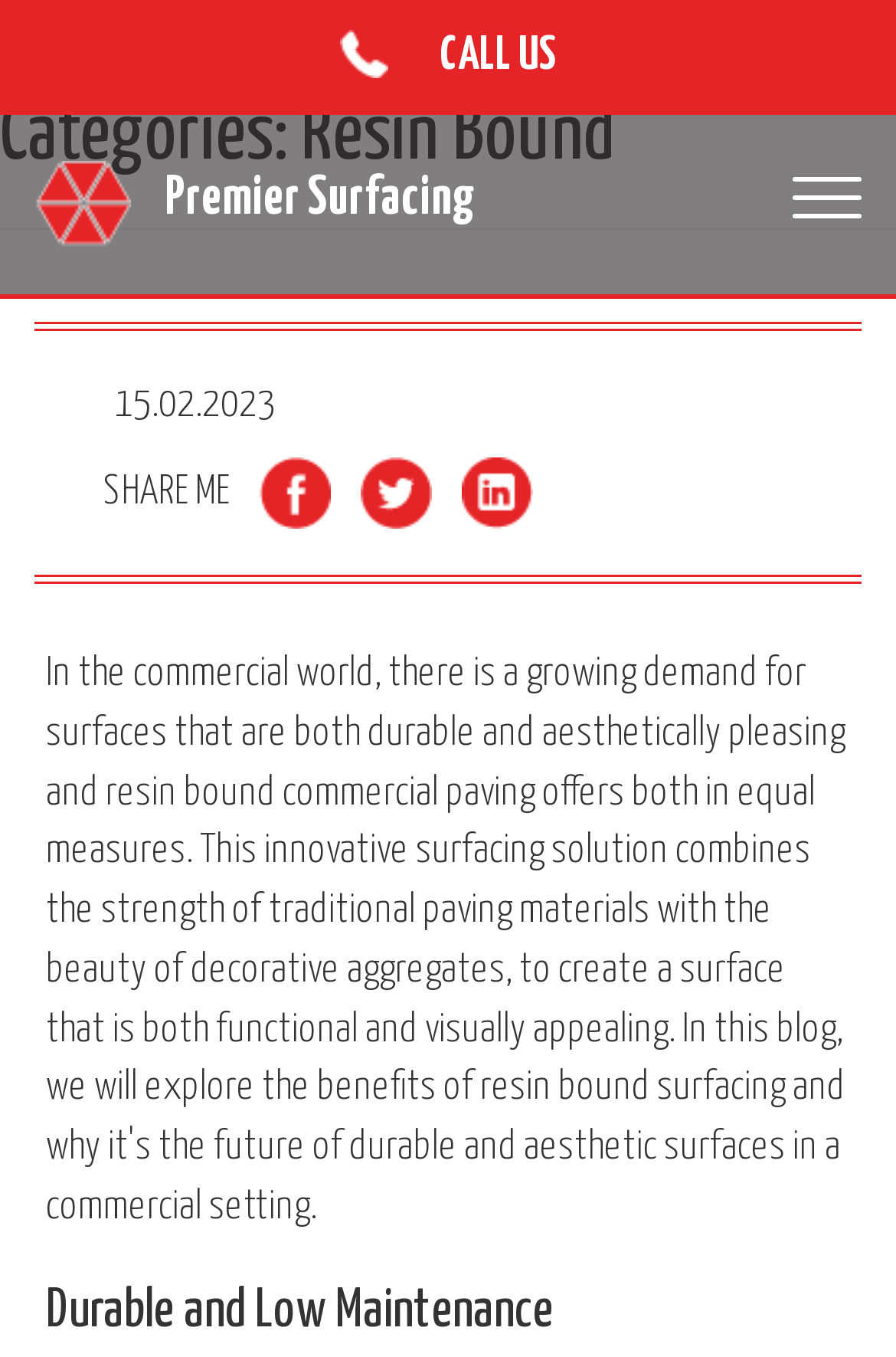Pinpoint the bounding box coordinates of the element to be clicked to execute the instruction: "Click BRICK AND BLOCK WALLS".

[0.038, 0.013, 0.272, 0.032]